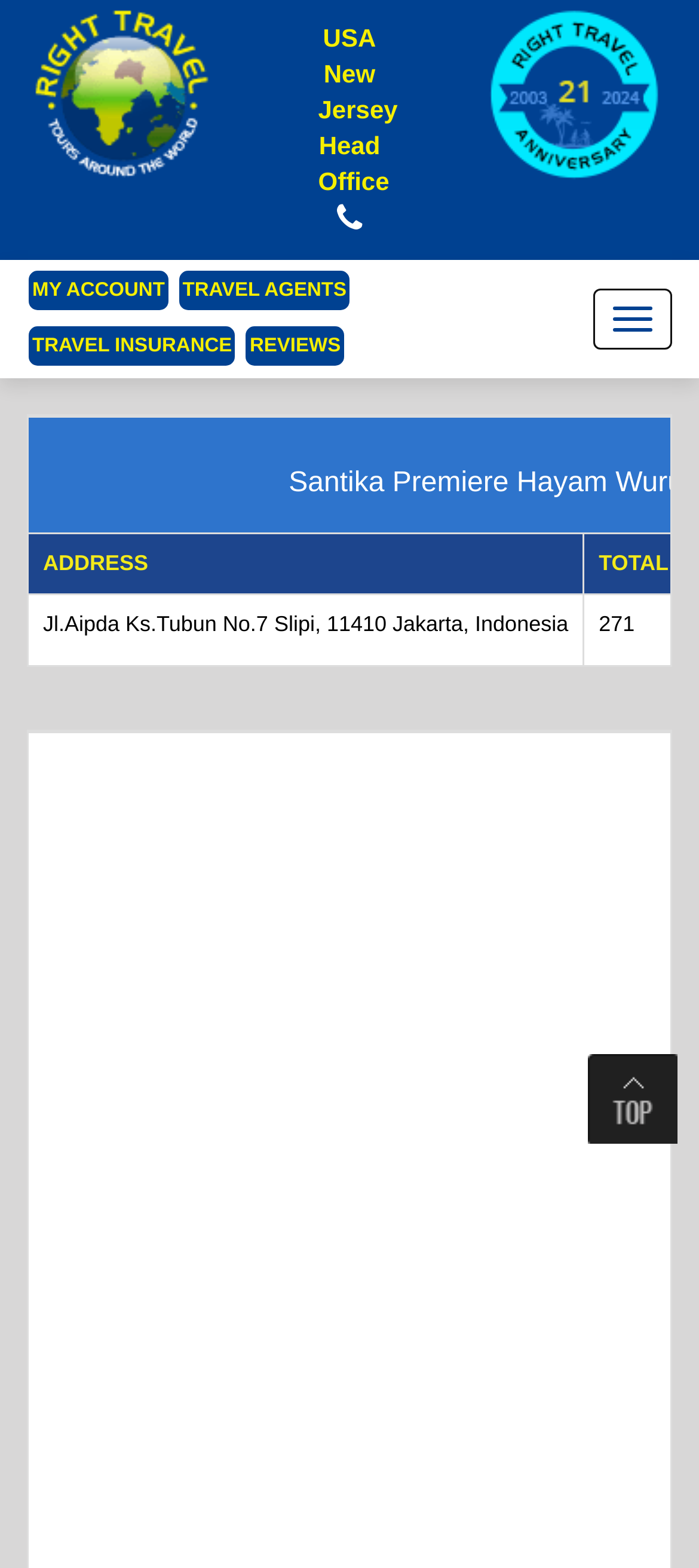From the webpage screenshot, identify the region described by Toggle navigation. Provide the bounding box coordinates as (top-left x, top-left y, bottom-right x, bottom-right y), with each value being a floating point number between 0 and 1.

[0.849, 0.184, 0.962, 0.223]